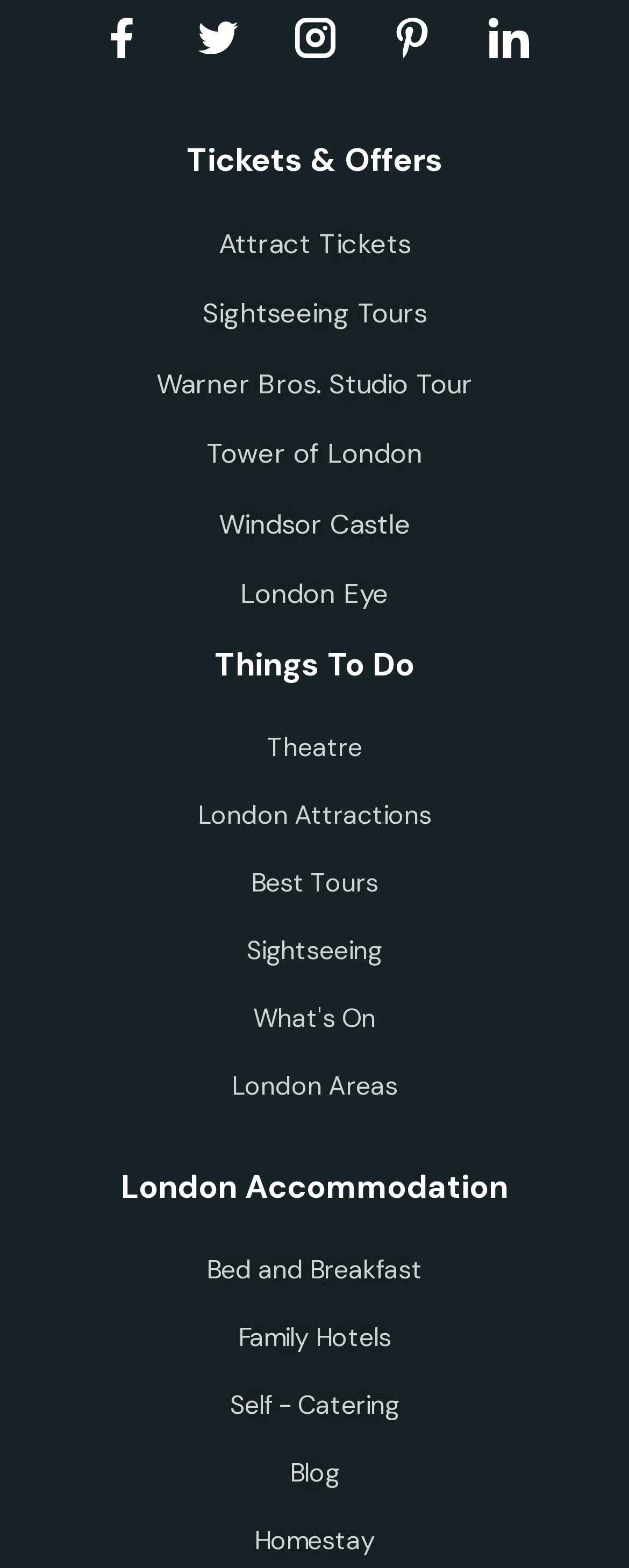Please specify the bounding box coordinates of the area that should be clicked to accomplish the following instruction: "Read the Blog". The coordinates should consist of four float numbers between 0 and 1, i.e., [left, top, right, bottom].

[0.051, 0.927, 0.949, 0.952]